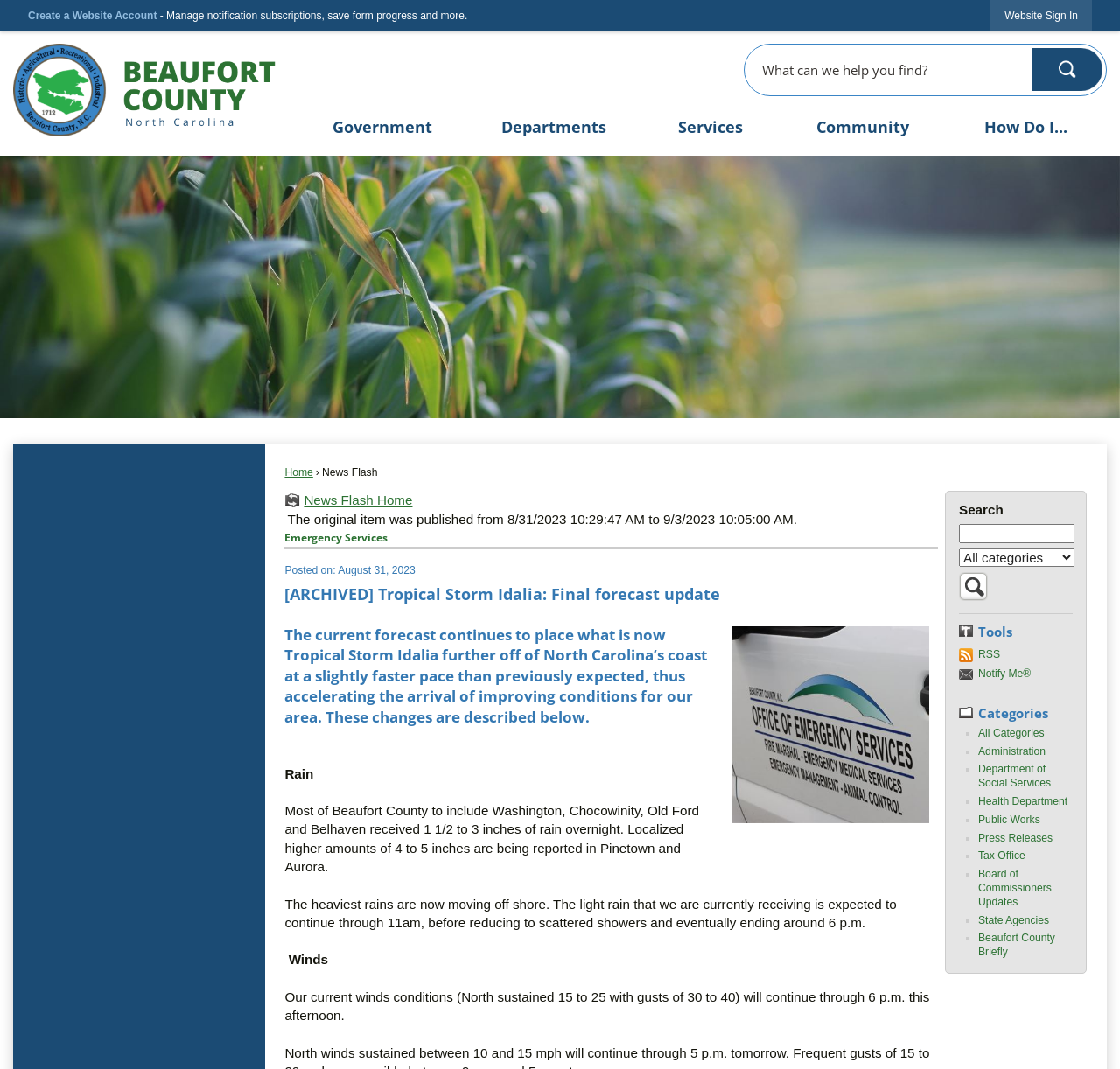Provide a thorough summary of the webpage.

The webpage is a news flash page for Beaufort County, NC, with a focus on emergency services. At the top, there is a navigation menu with links to "Home Page", "Government", "Departments", "Services", "Community", and "How Do I...". Below this, there is a search bar with a button to search for specific terms.

On the left side of the page, there is a menu with links to various categories, including "All Categories", "Administration", "Department of Social Services", "Health Department", "Public Works", "Press Releases", "Tax Office", "Board of Commissioners Updates", and "State Agencies". Each category has a list marker (■) preceding the link.

The main content of the page is a news flash article about Tropical Storm Idalia, with a heading and a brief summary. The article is dated August 31, 2023, and includes information about the storm's forecast, rain, and wind conditions. There is also an image of the Beaufort County Emergency Services logo.

The article is divided into sections, with headings for "Rain" and "Winds", and includes detailed information about the storm's impact on the area. The text is accompanied by a few images, including a logo and possibly some graphics or icons.

At the bottom of the page, there are links to "News Flash Home" and "RSS", as well as a notification about the original publication date of the article. Overall, the page is focused on providing information about the storm and its impact on Beaufort County, with a clear and organized layout.